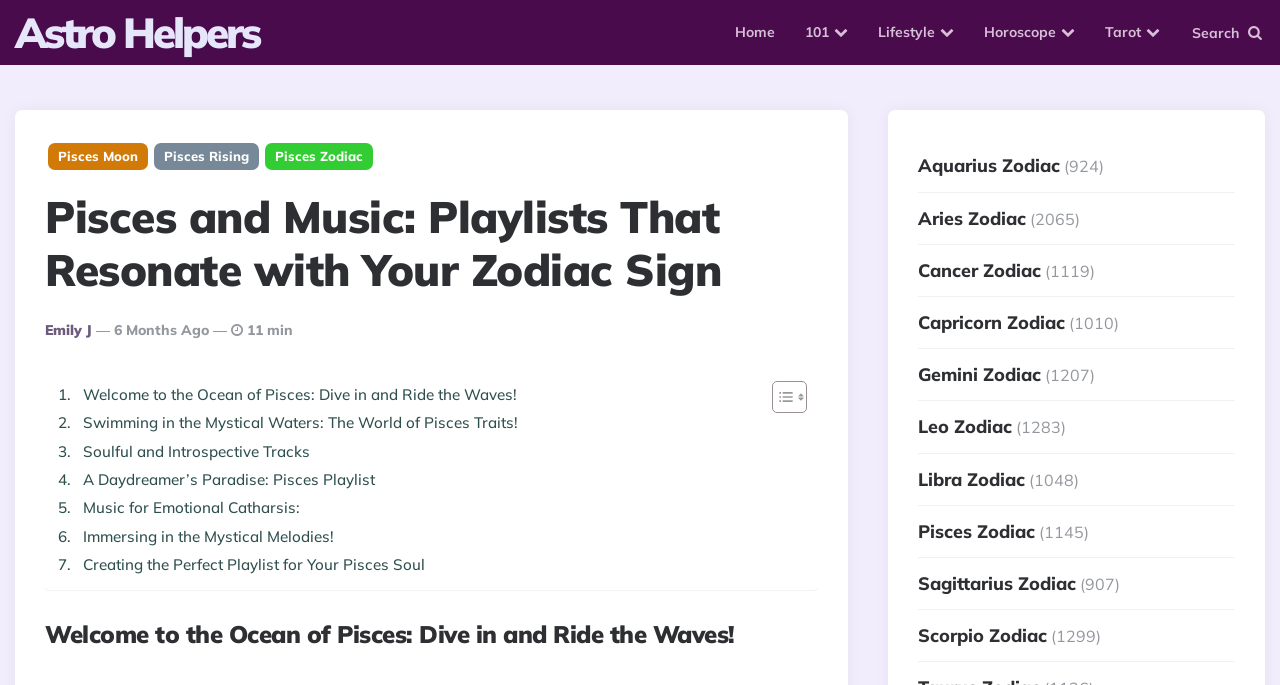From the screenshot, find the bounding box of the UI element matching this description: "Astro Helpers". Supply the bounding box coordinates in the form [left, top, right, bottom], each a float between 0 and 1.

[0.012, 0.011, 0.202, 0.085]